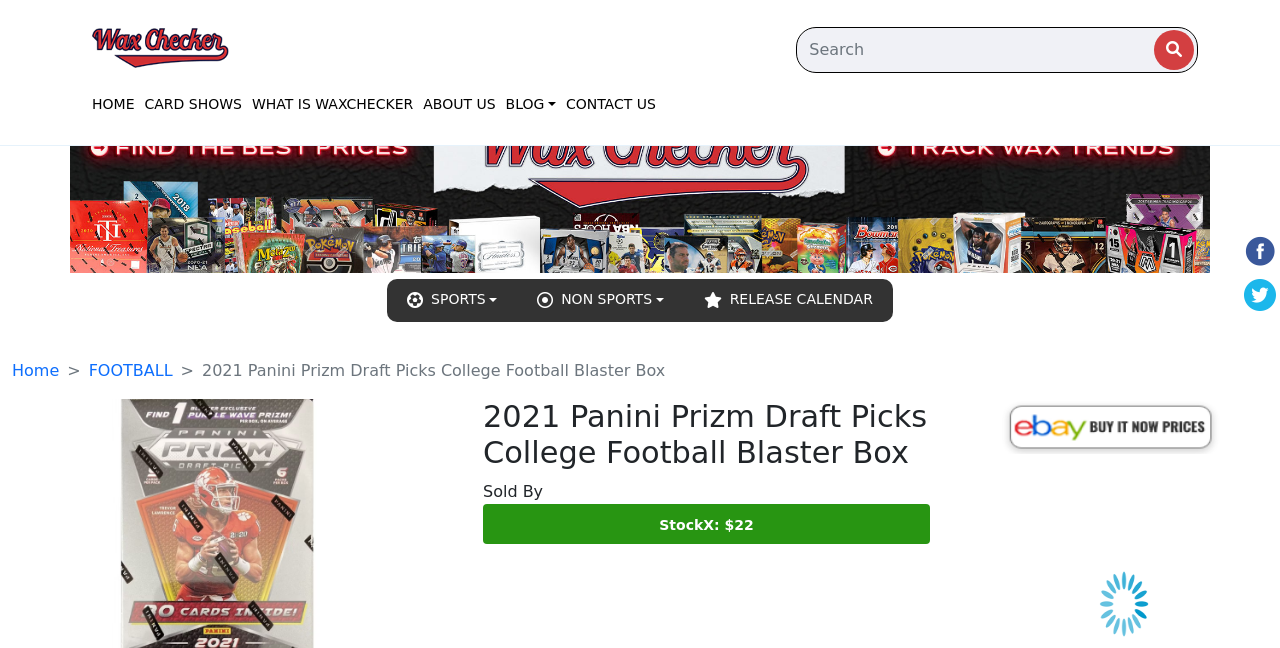Using the description "What is Waxchecker", predict the bounding box of the relevant HTML element.

[0.197, 0.144, 0.323, 0.18]